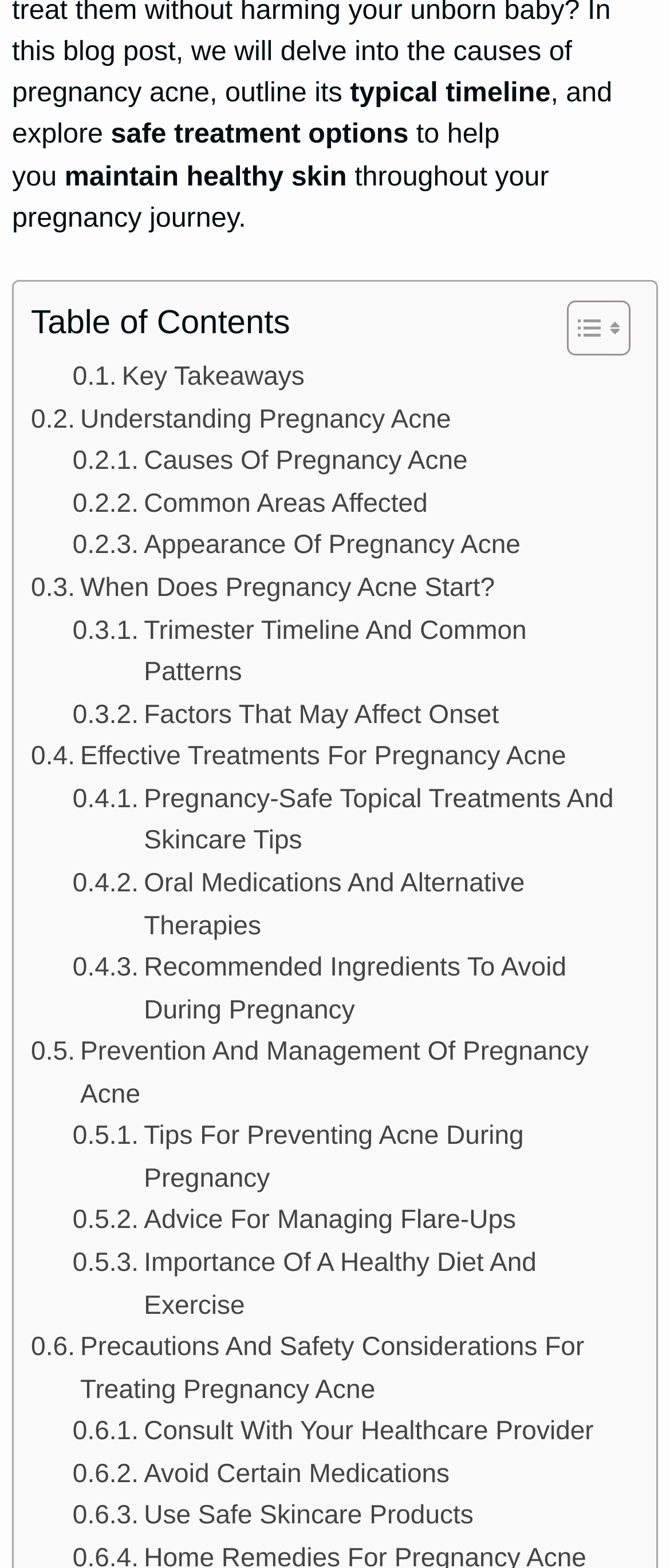Predict the bounding box coordinates of the area that should be clicked to accomplish the following instruction: "Click on 'What Is The eFormula Coaching Program?'". The bounding box coordinates should consist of four float numbers between 0 and 1, i.e., [left, top, right, bottom].

None